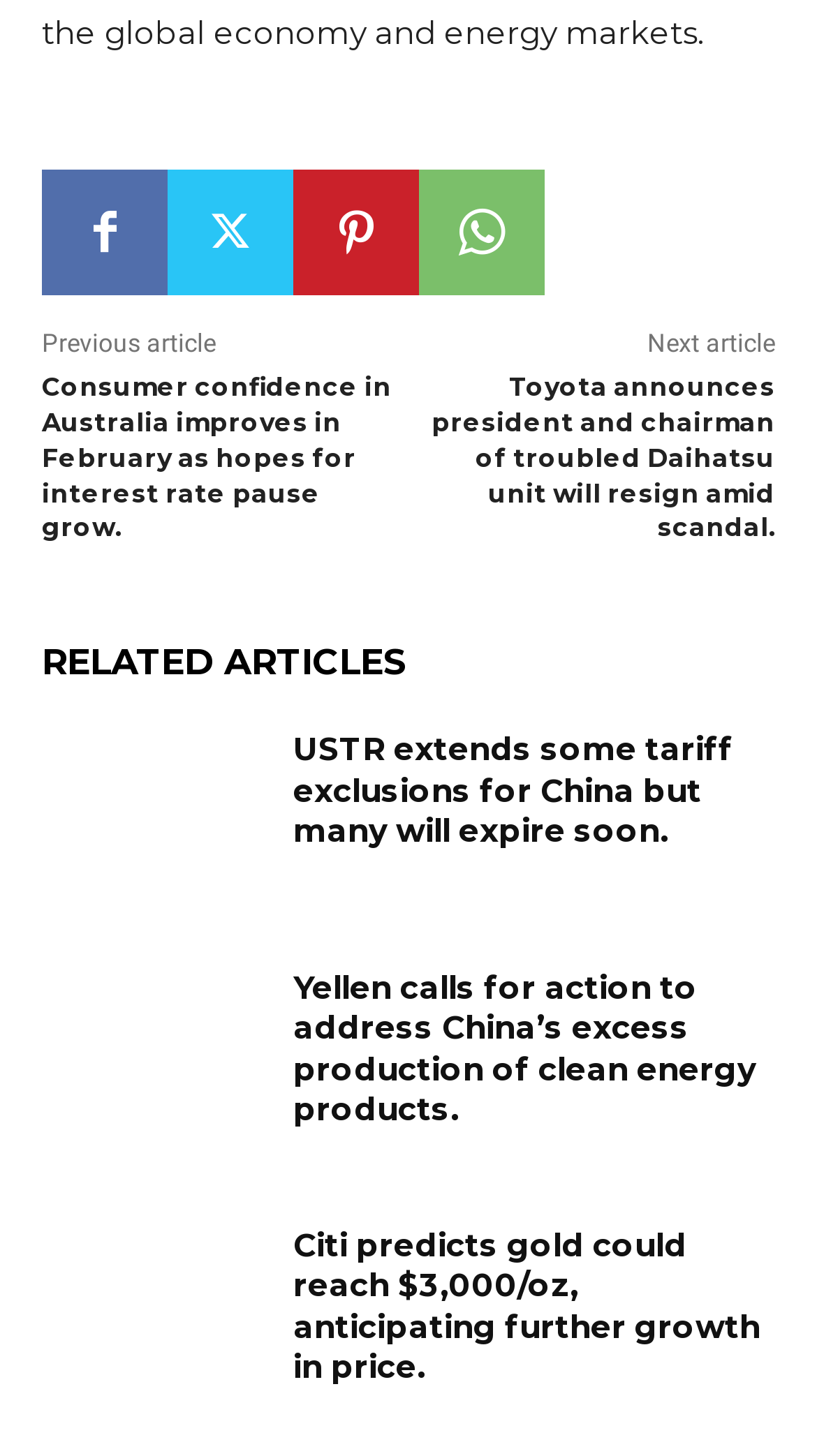Please analyze the image and give a detailed answer to the question:
How many related articles are listed?

There are four related articles listed under the 'RELATED ARTICLES' heading, each with a title and a link.